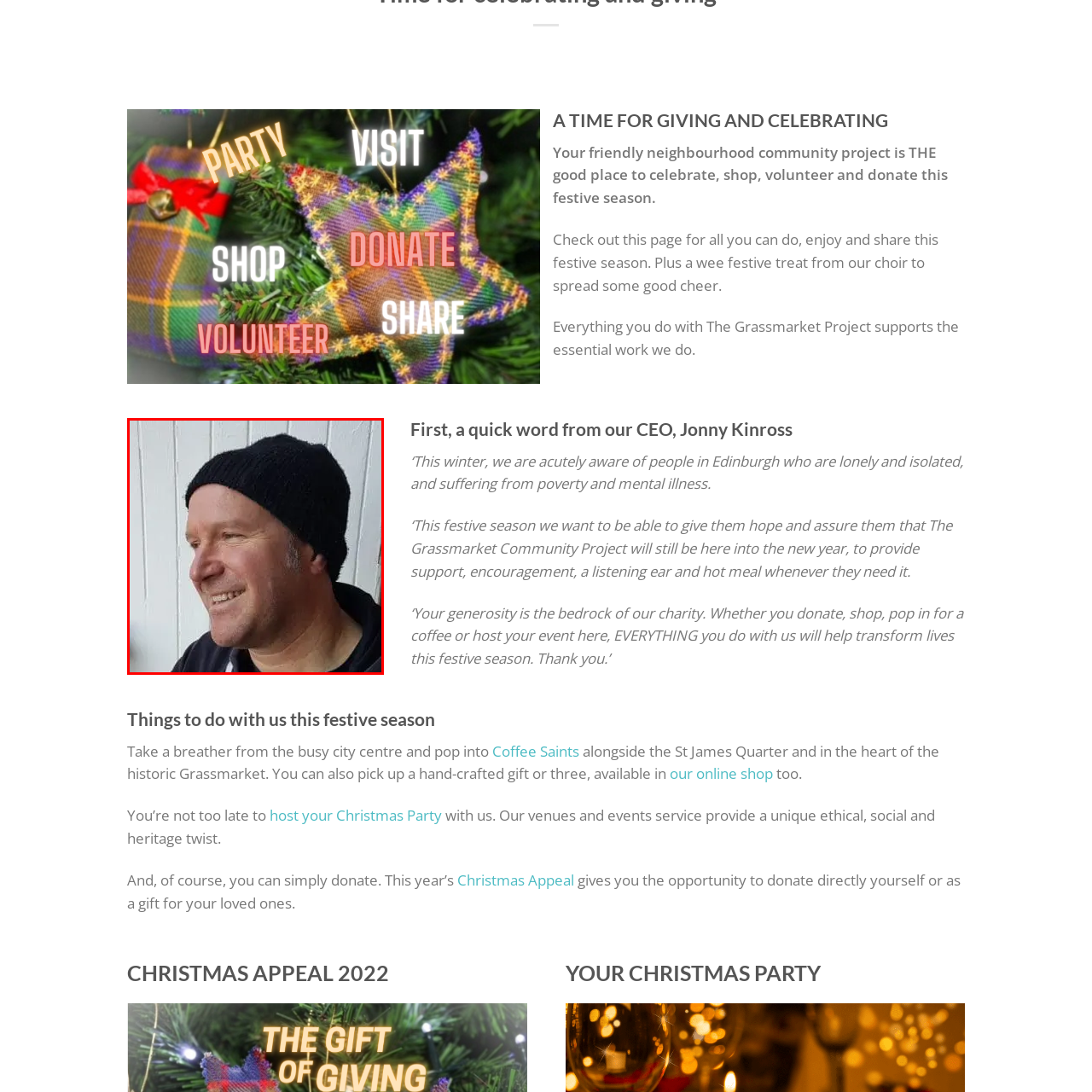Offer an in-depth description of the scene contained in the red rectangle.

The image features a man with a cheerful demeanor, wearing a black knit beanie, and smiling. He appears to be enjoying a moment of reflection or conversation, set against a backdrop of white wooden paneling that adds a warm, rustic feel to the scene. This photo is prominently associated with Jonny Kinross, the CEO of The Grassmarket Community Project, a community initiative dedicated to supporting those who are lonely, isolated, or struggling with poverty and mental health issues. The context of the image underscores the project's mission during the festive season, highlighting the importance of community support, generosity, and the festive spirit of giving.